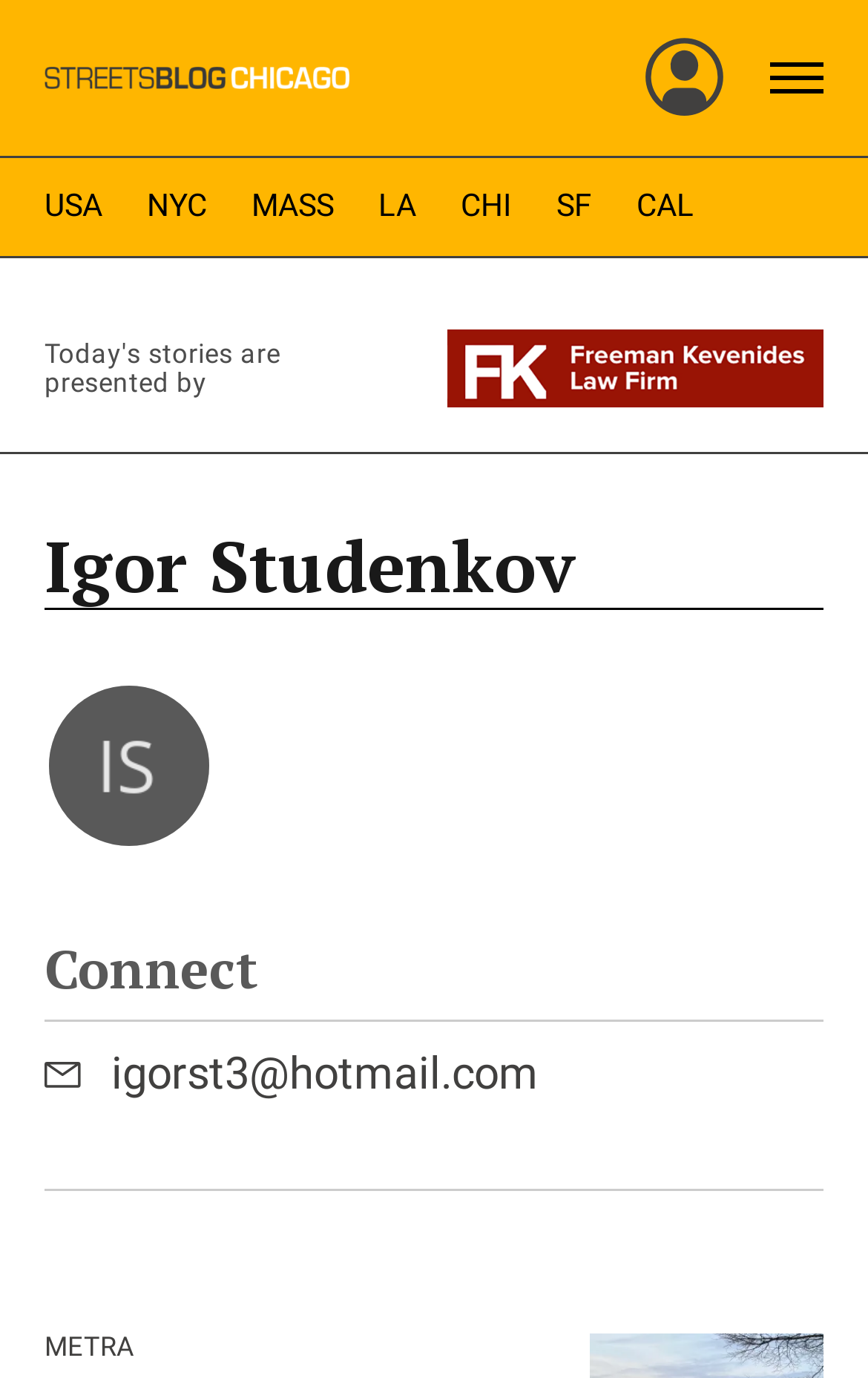What is the abbreviation of the city where Streetsblog is based?
Look at the image and construct a detailed response to the question.

The abbreviation 'CHI' is mentioned in the link element located in the navigation menu, which represents Chicago, the city where Streetsblog is based.